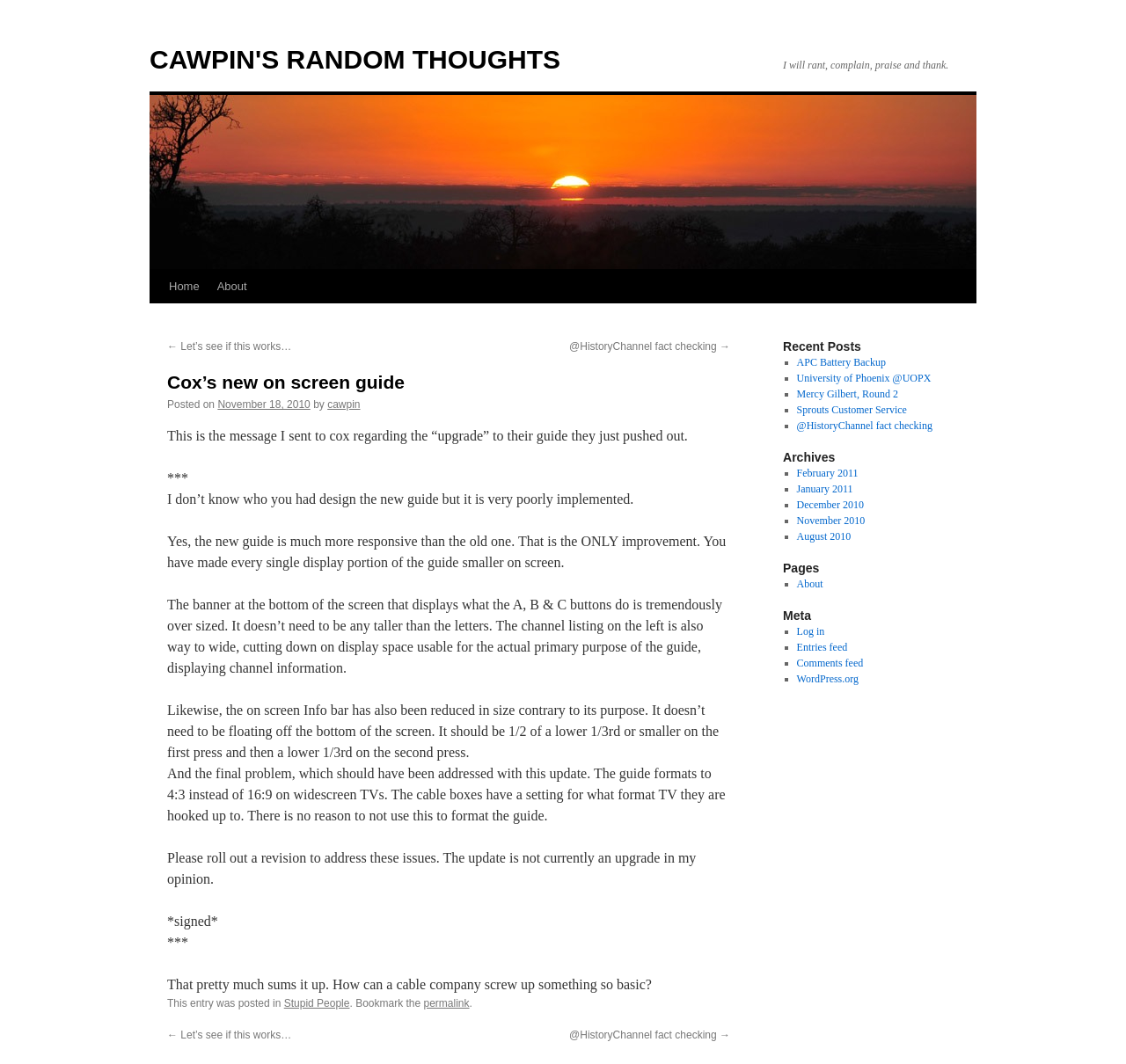What is the title of the blog post?
Provide an in-depth answer to the question, covering all aspects.

The title of the blog post is 'Cox’s new on screen guide', which is a complaint about the new guide and its design issues.